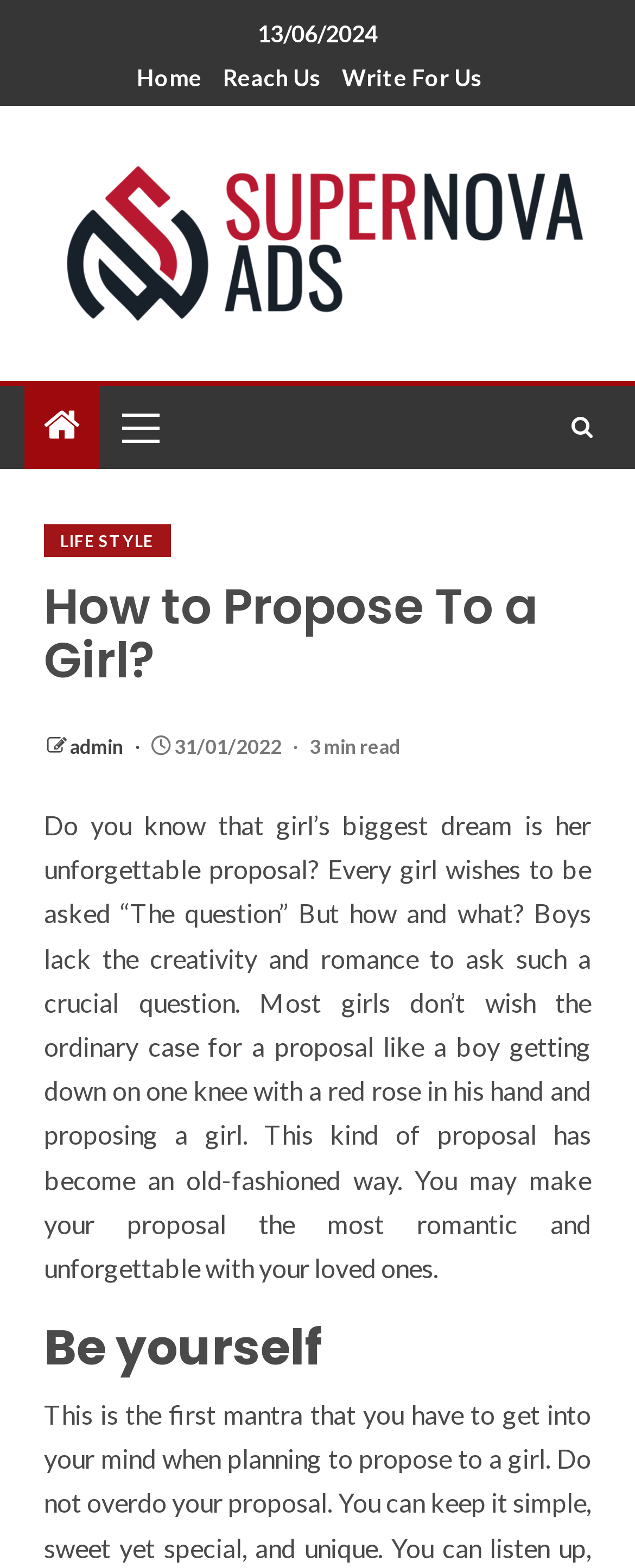Please study the image and answer the question comprehensively:
How long does it take to read the article?

The time it takes to read the article can be found by looking at the StaticText '3 min read' which is located inside the article element.